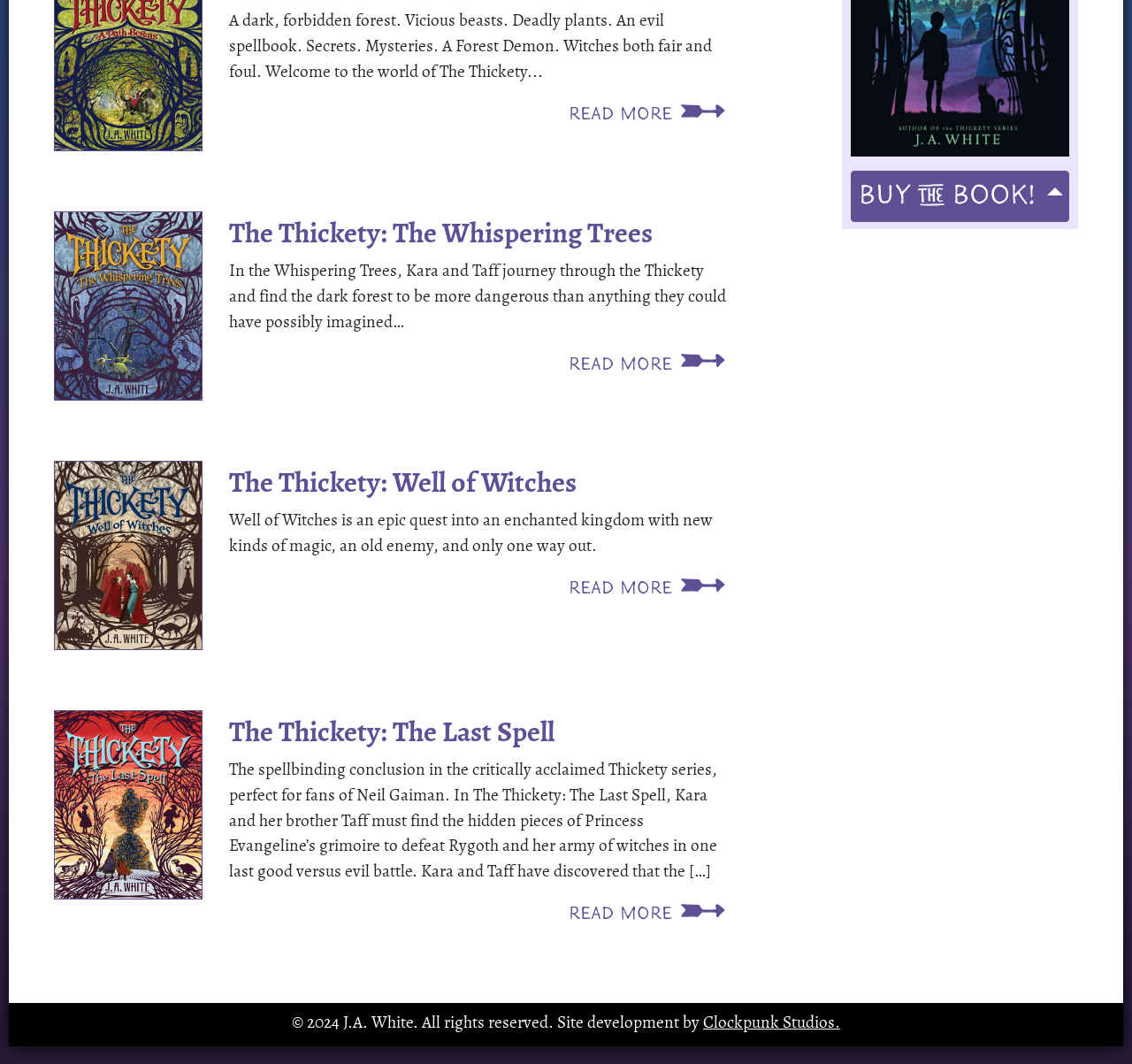Using the given description, provide the bounding box coordinates formatted as (top-left x, top-left y, bottom-right x, bottom-right y), with all values being floating point numbers between 0 and 1. Description: Buy Book!

[0.752, 0.16, 0.945, 0.208]